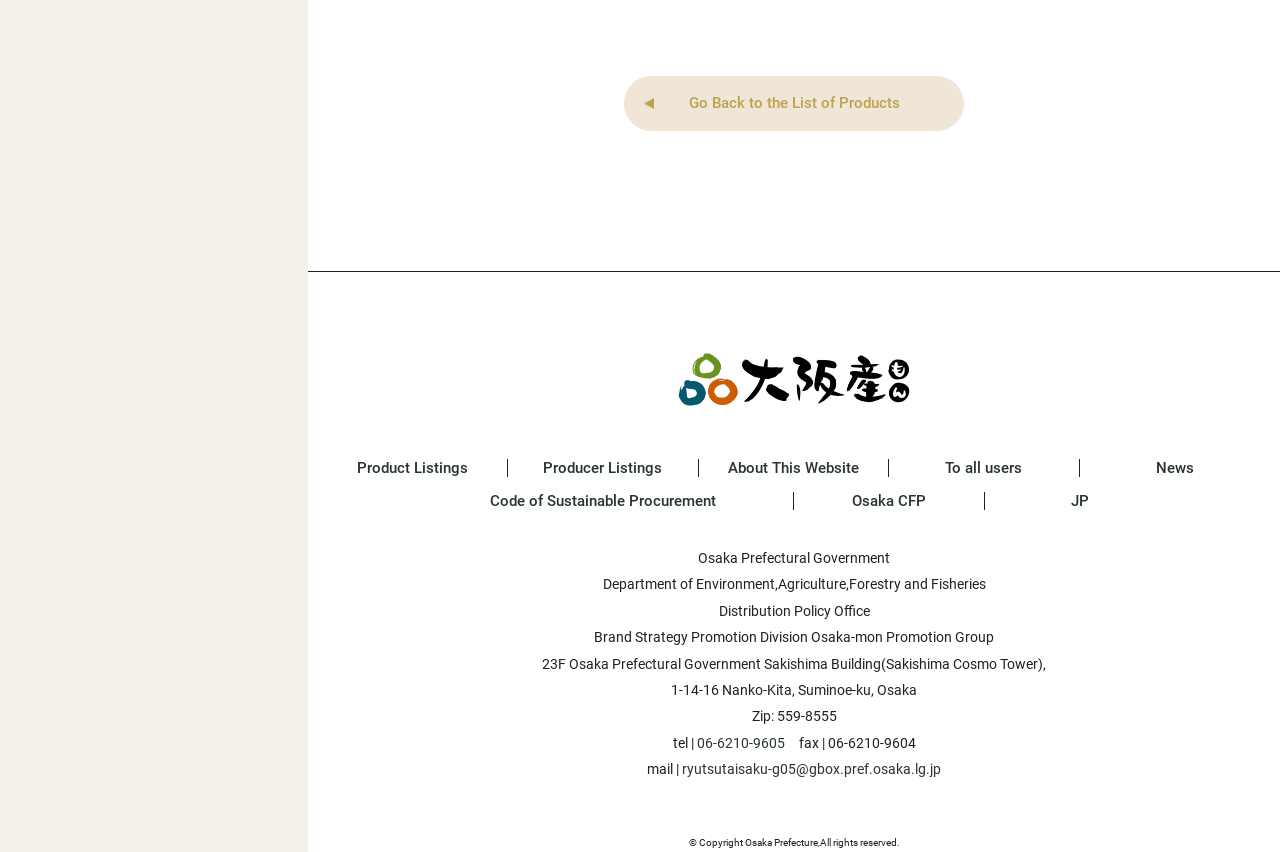Provide your answer to the question using just one word or phrase: What is the name of the government department?

Department of Environment, Agriculture, Forestry and Fisheries